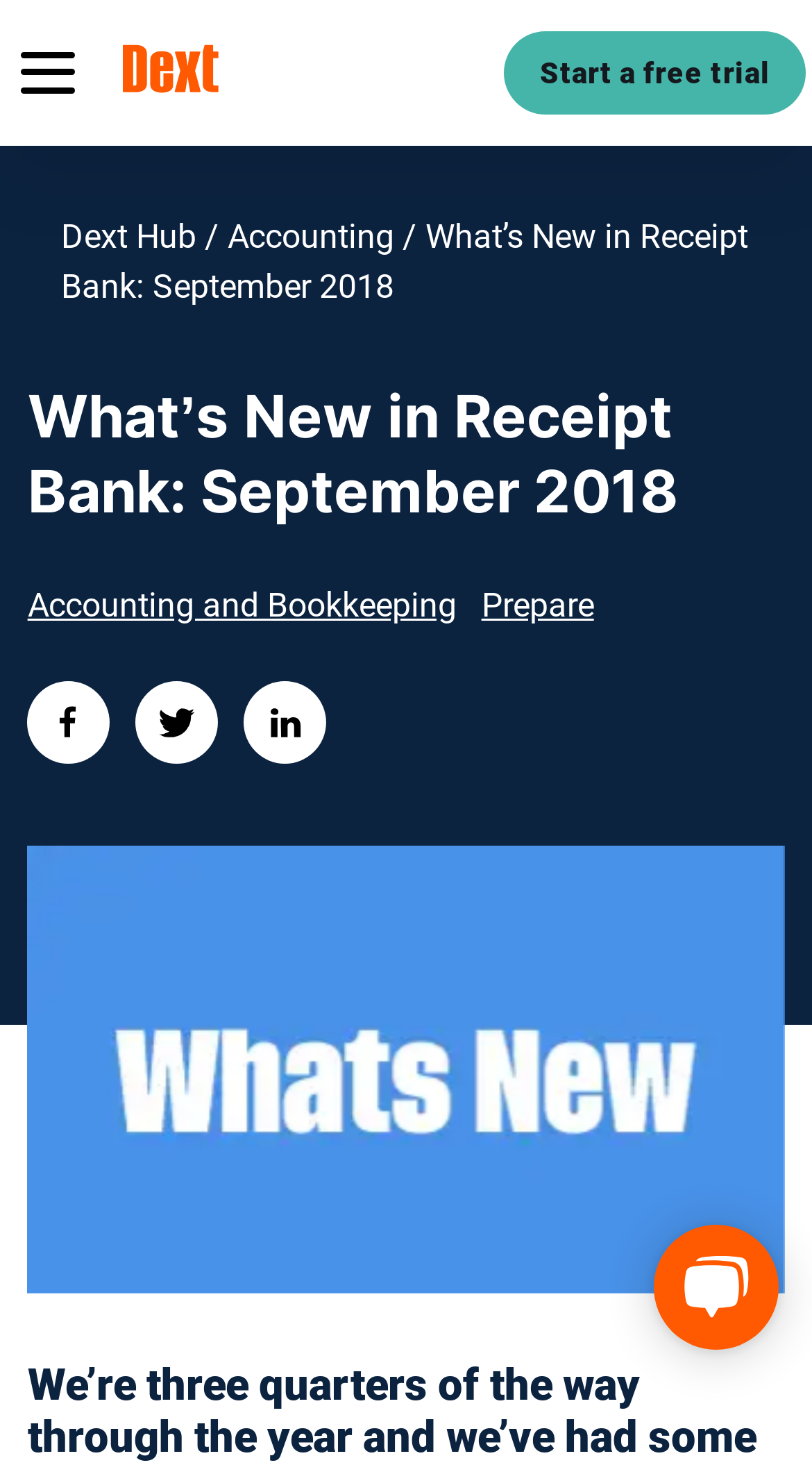Using the provided element description "aria-label="linkedin"", determine the bounding box coordinates of the UI element.

[0.301, 0.465, 0.403, 0.531]